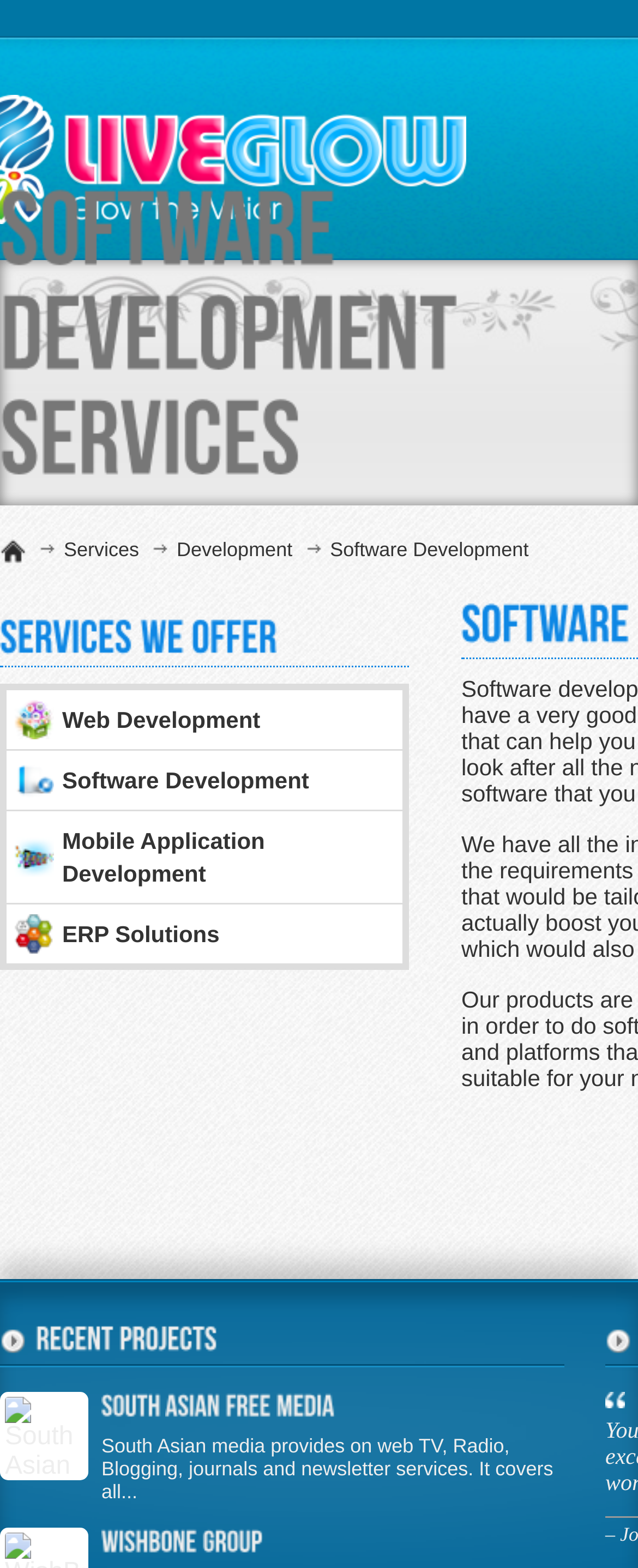Bounding box coordinates are specified in the format (top-left x, top-left y, bottom-right x, bottom-right y). All values are floating point numbers bounded between 0 and 1. Please provide the bounding box coordinate of the region this sentence describes: Development

[0.231, 0.343, 0.458, 0.358]